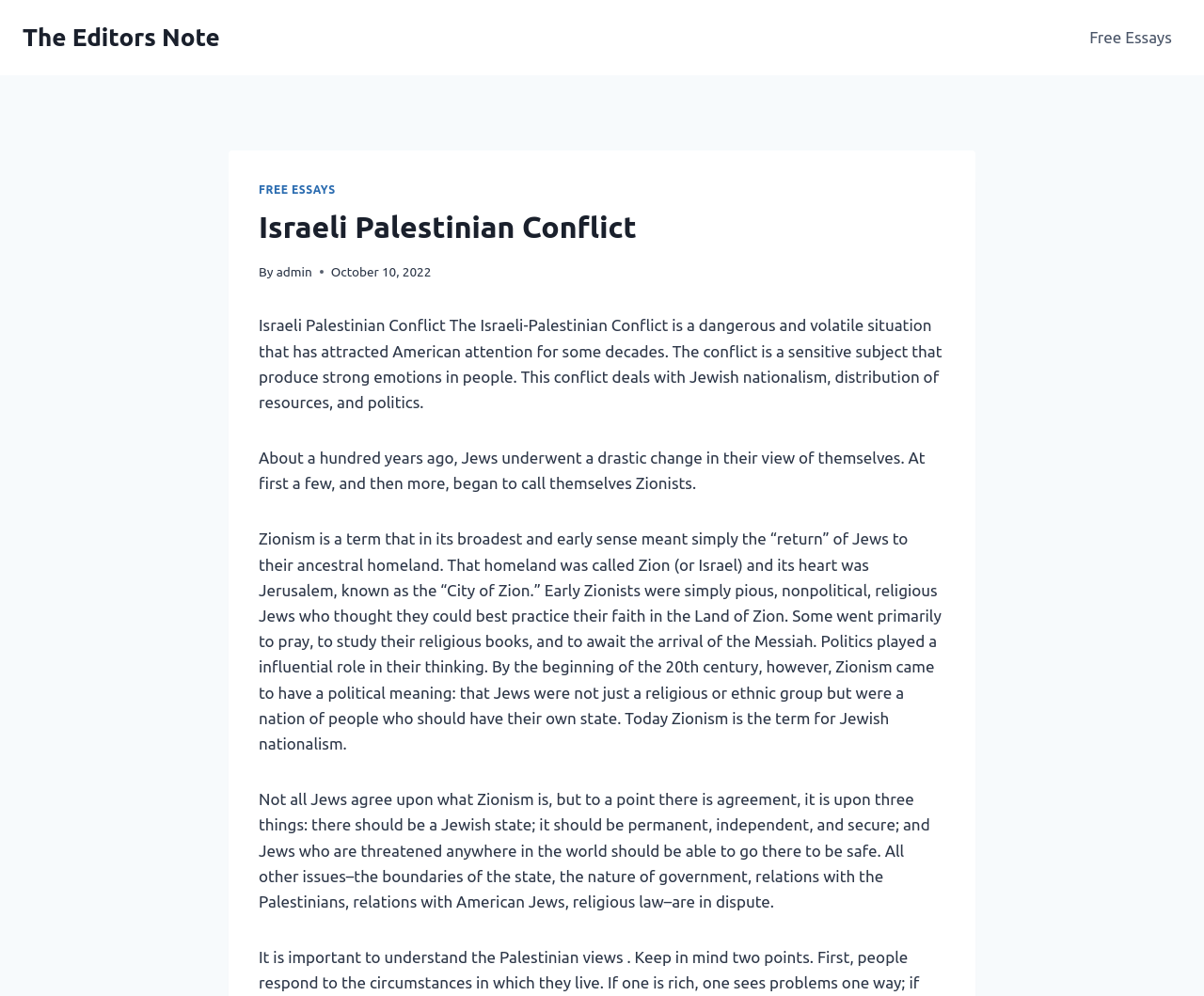From the element description: "Free Essays", extract the bounding box coordinates of the UI element. The coordinates should be expressed as four float numbers between 0 and 1, in the order [left, top, right, bottom].

[0.215, 0.184, 0.279, 0.196]